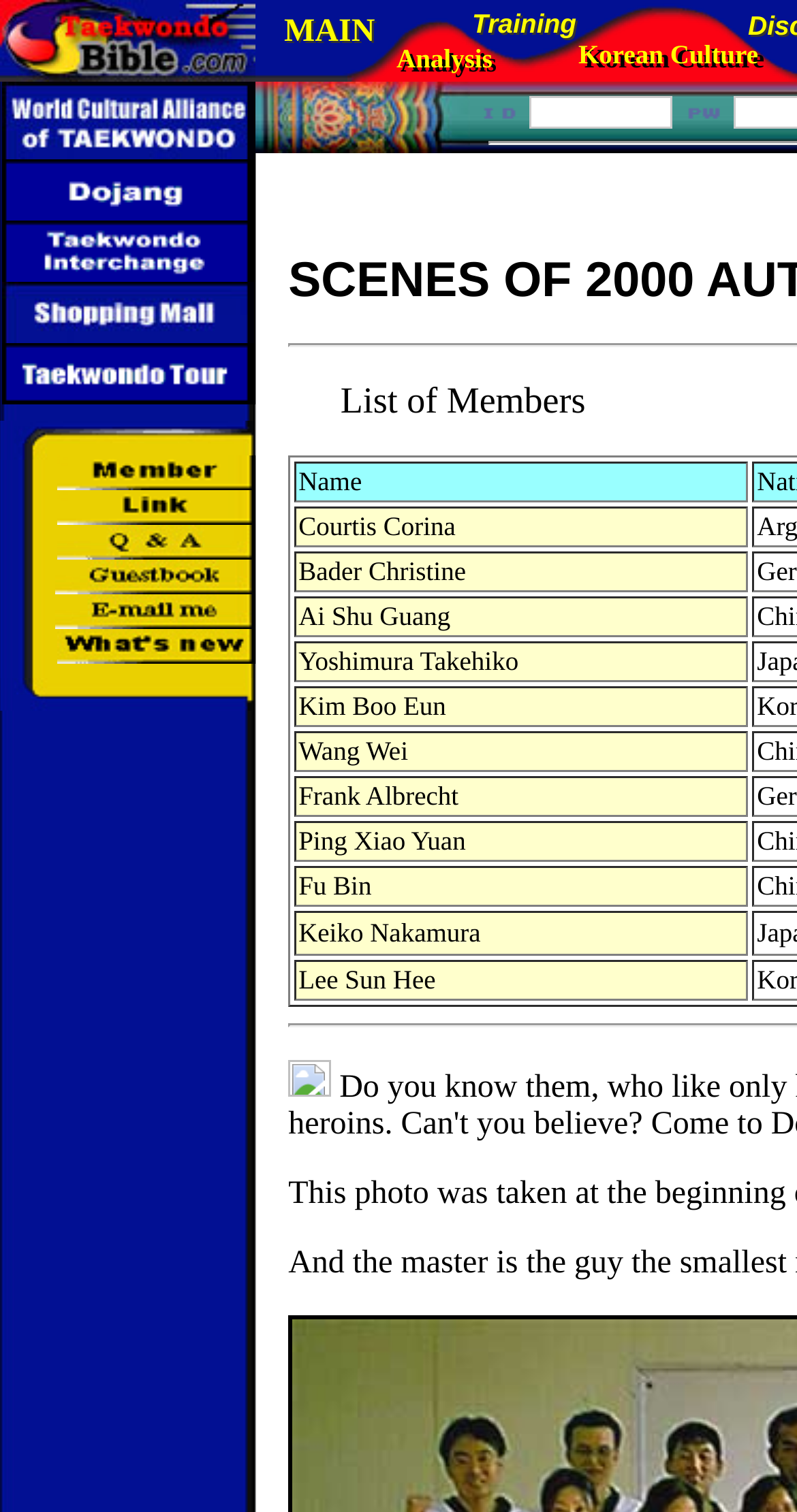How many links are below the 'MAIN' link?
Based on the image content, provide your answer in one word or a short phrase.

3